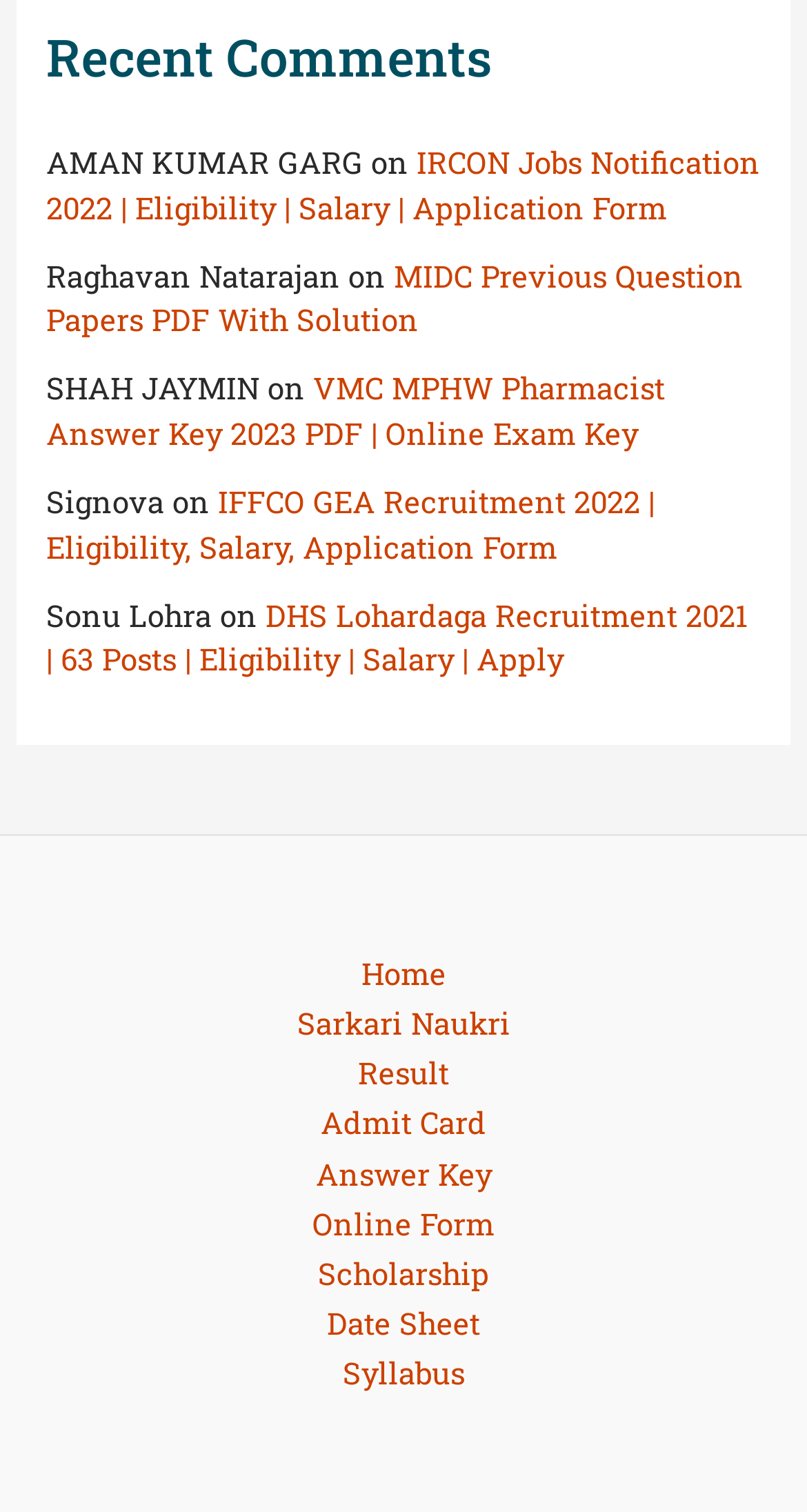Locate the bounding box coordinates of the element to click to perform the following action: 'view recent comments'. The coordinates should be given as four float values between 0 and 1, in the form of [left, top, right, bottom].

[0.058, 0.093, 0.942, 0.452]